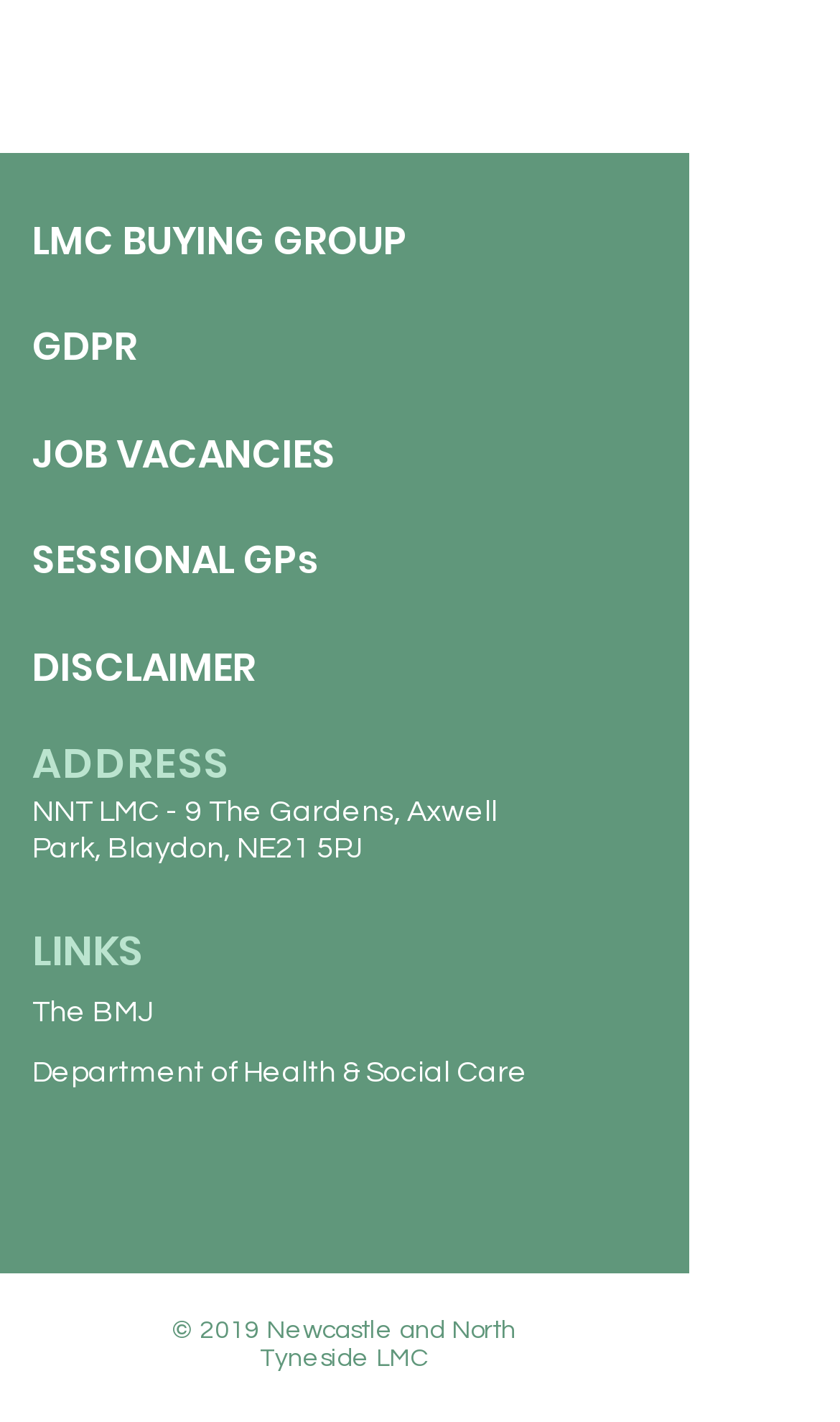Please find the bounding box coordinates in the format (top-left x, top-left y, bottom-right x, bottom-right y) for the given element description. Ensure the coordinates are floating point numbers between 0 and 1. Description: JOB VACANCIES

[0.038, 0.288, 0.449, 0.352]